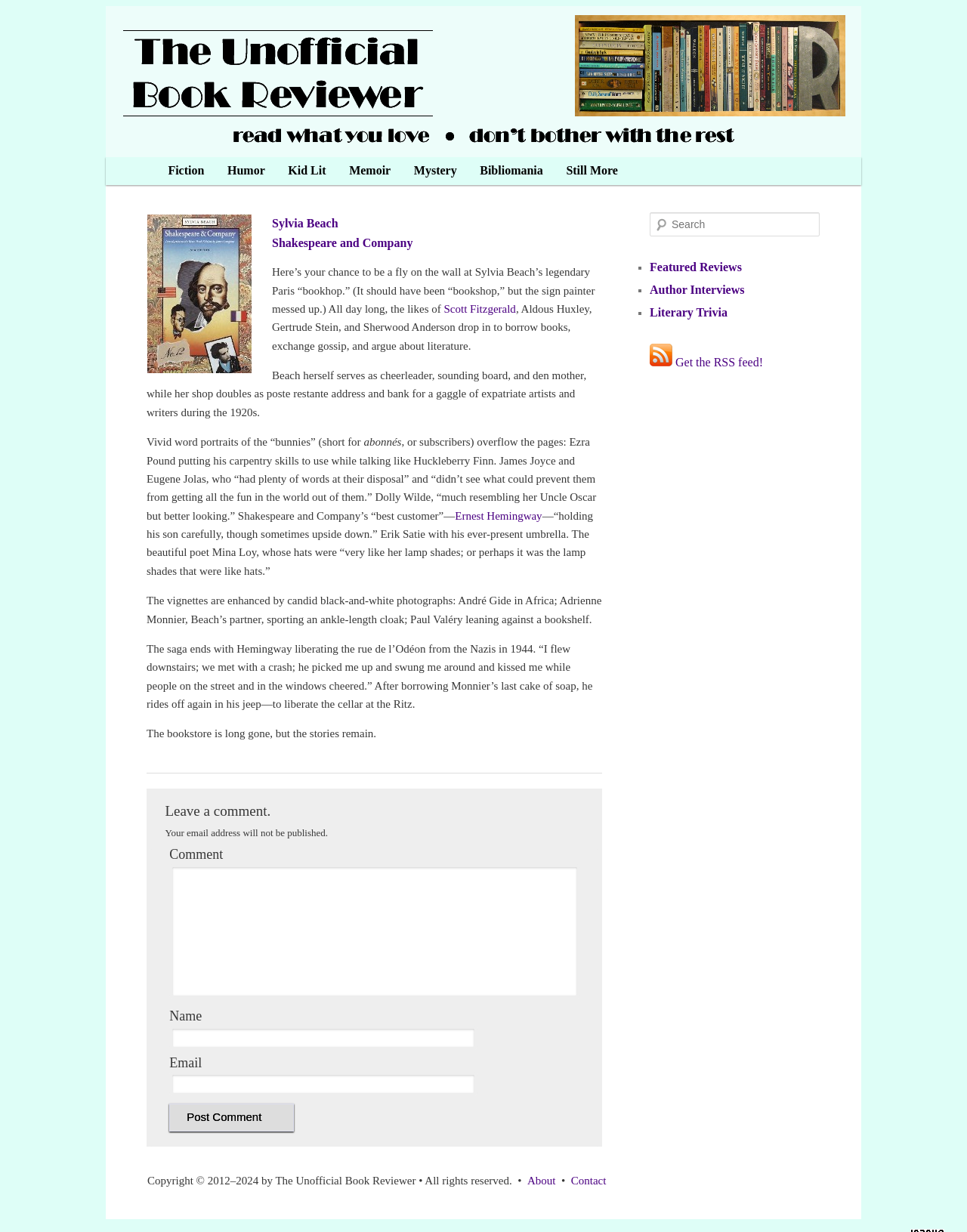What is the copyright year range mentioned at the bottom of the webpage?
Please give a detailed and elaborate answer to the question based on the image.

The webpage mentions 'Copyright © 2012–2024 by The Unofficial Book Reviewer • All rights reserved.' which suggests that the copyright year range is from 2012 to 2024.